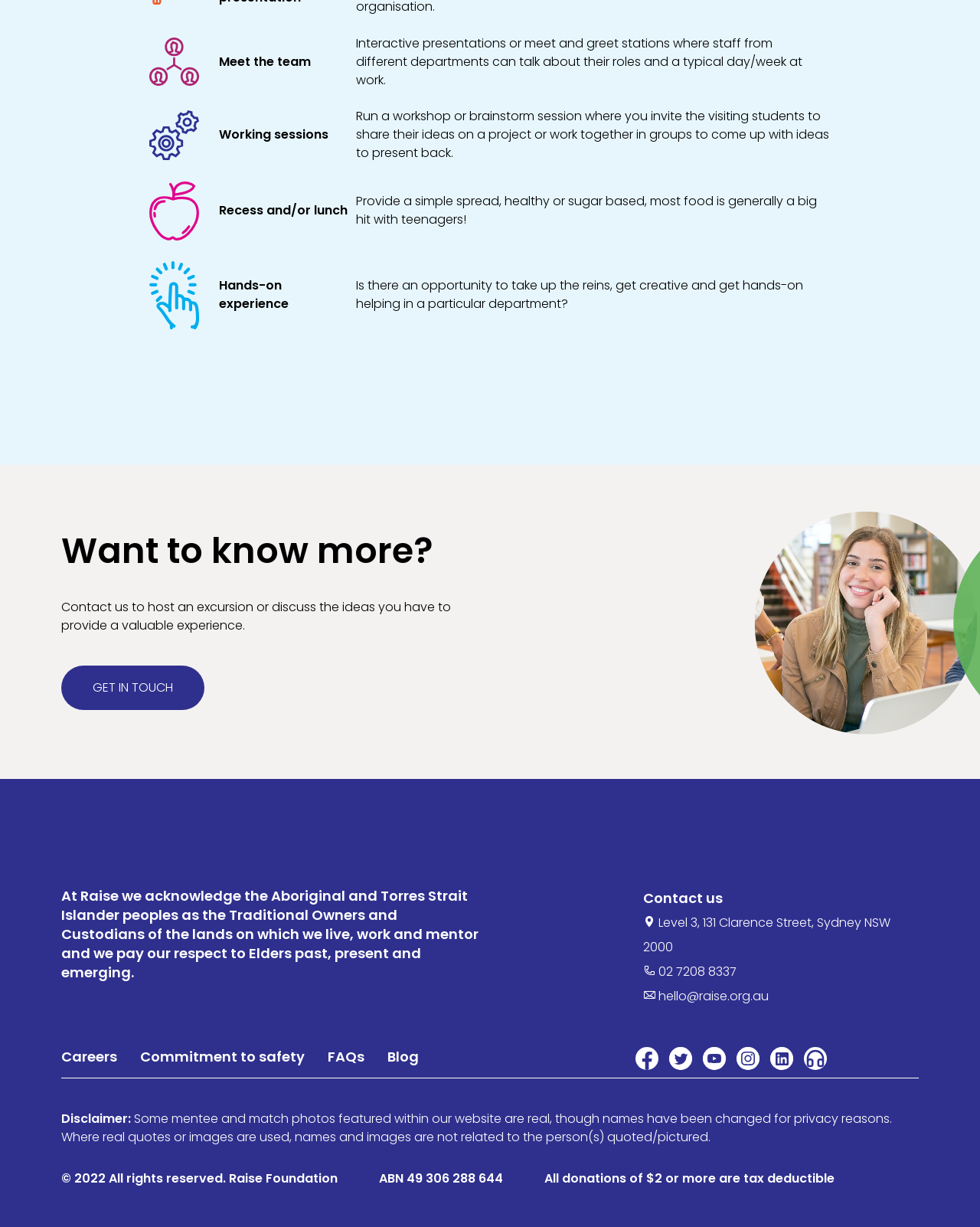Based on the element description: "alt="youtube"", identify the bounding box coordinates for this UI element. The coordinates must be four float numbers between 0 and 1, listed as [left, top, right, bottom].

[0.717, 0.855, 0.741, 0.869]